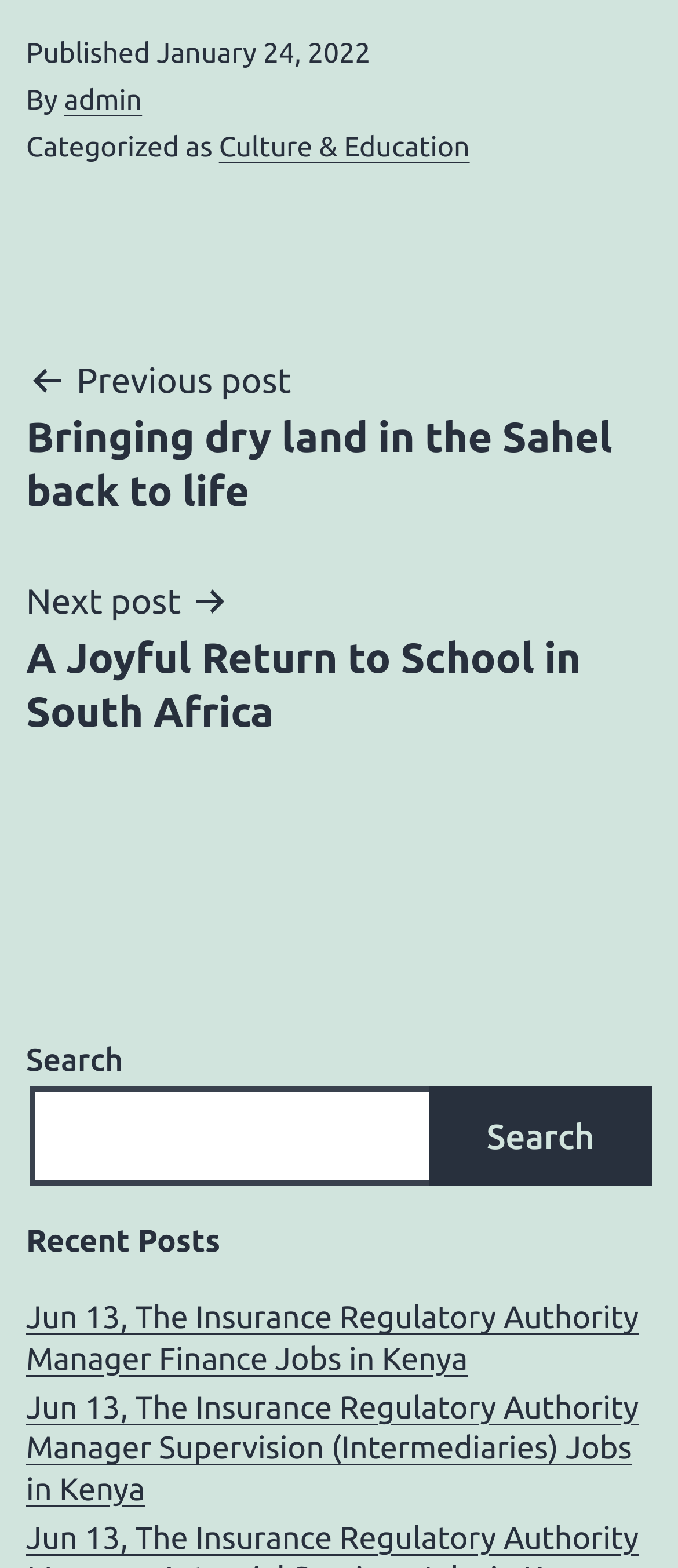Kindly determine the bounding box coordinates for the clickable area to achieve the given instruction: "Go to previous post".

[0.038, 0.224, 0.962, 0.331]